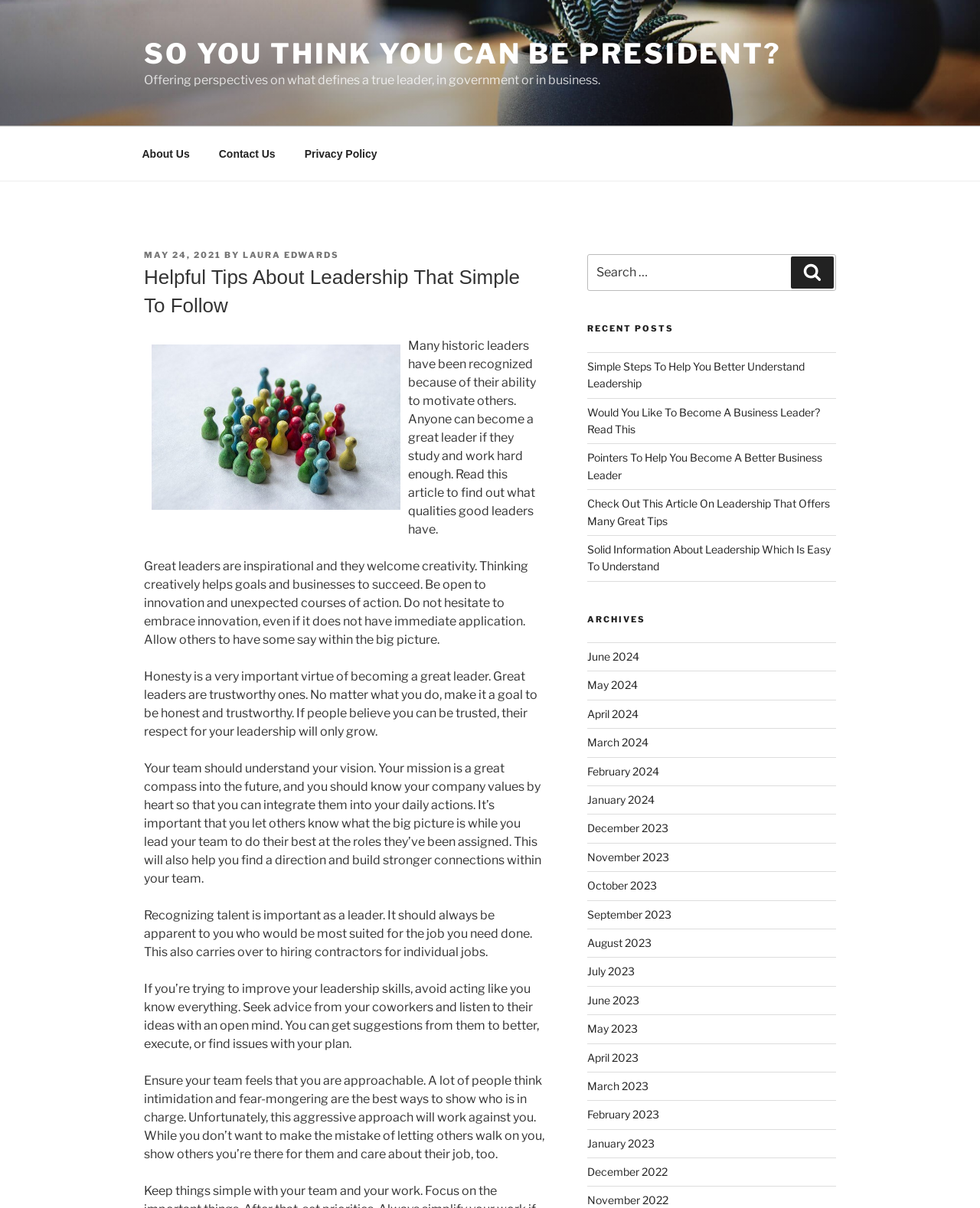Find the bounding box coordinates of the clickable region needed to perform the following instruction: "Go to Home page". The coordinates should be provided as four float numbers between 0 and 1, i.e., [left, top, right, bottom].

None